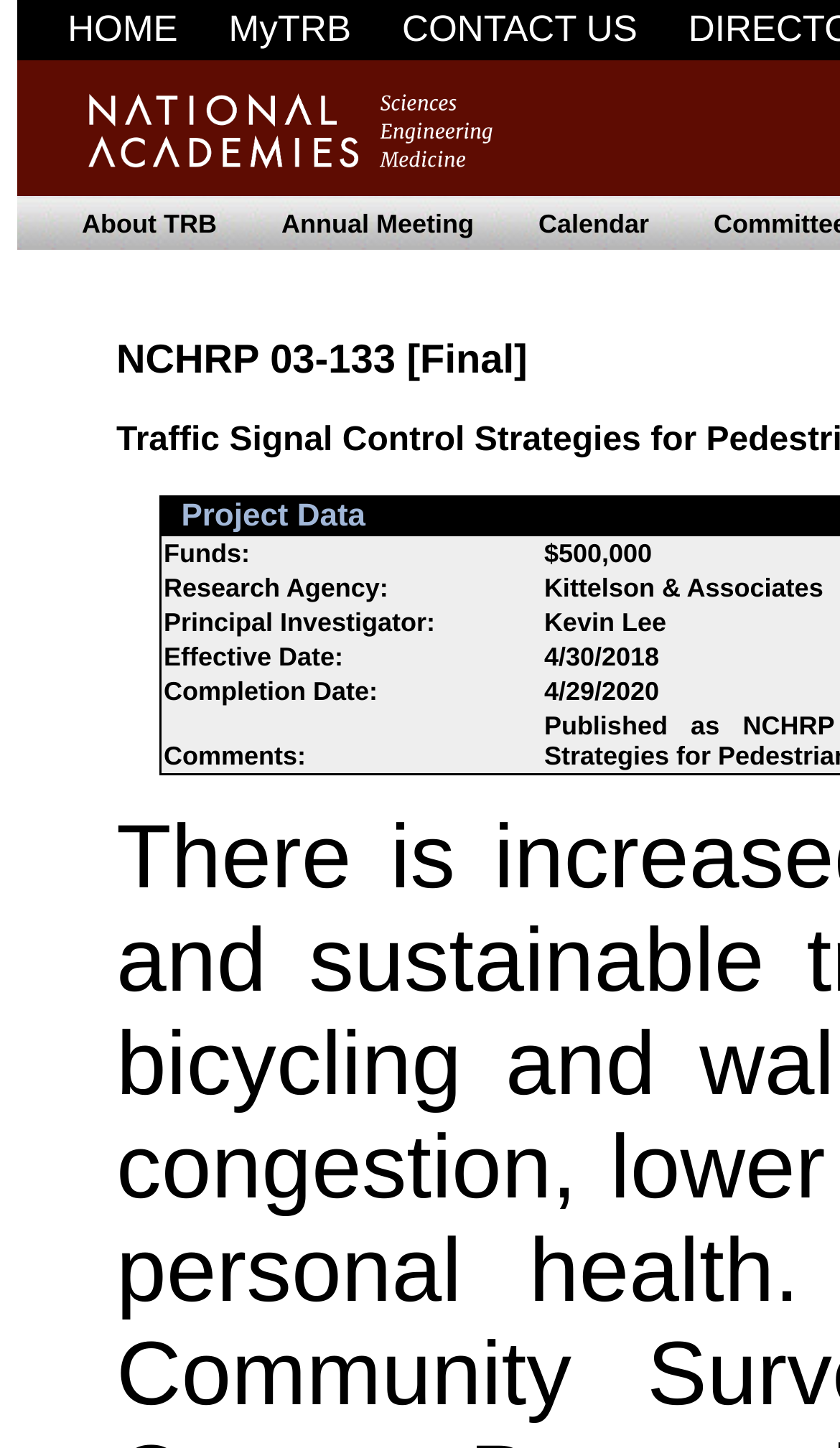Answer the question below using just one word or a short phrase: 
How many table cells are present in the section below the top navigation bar?

6